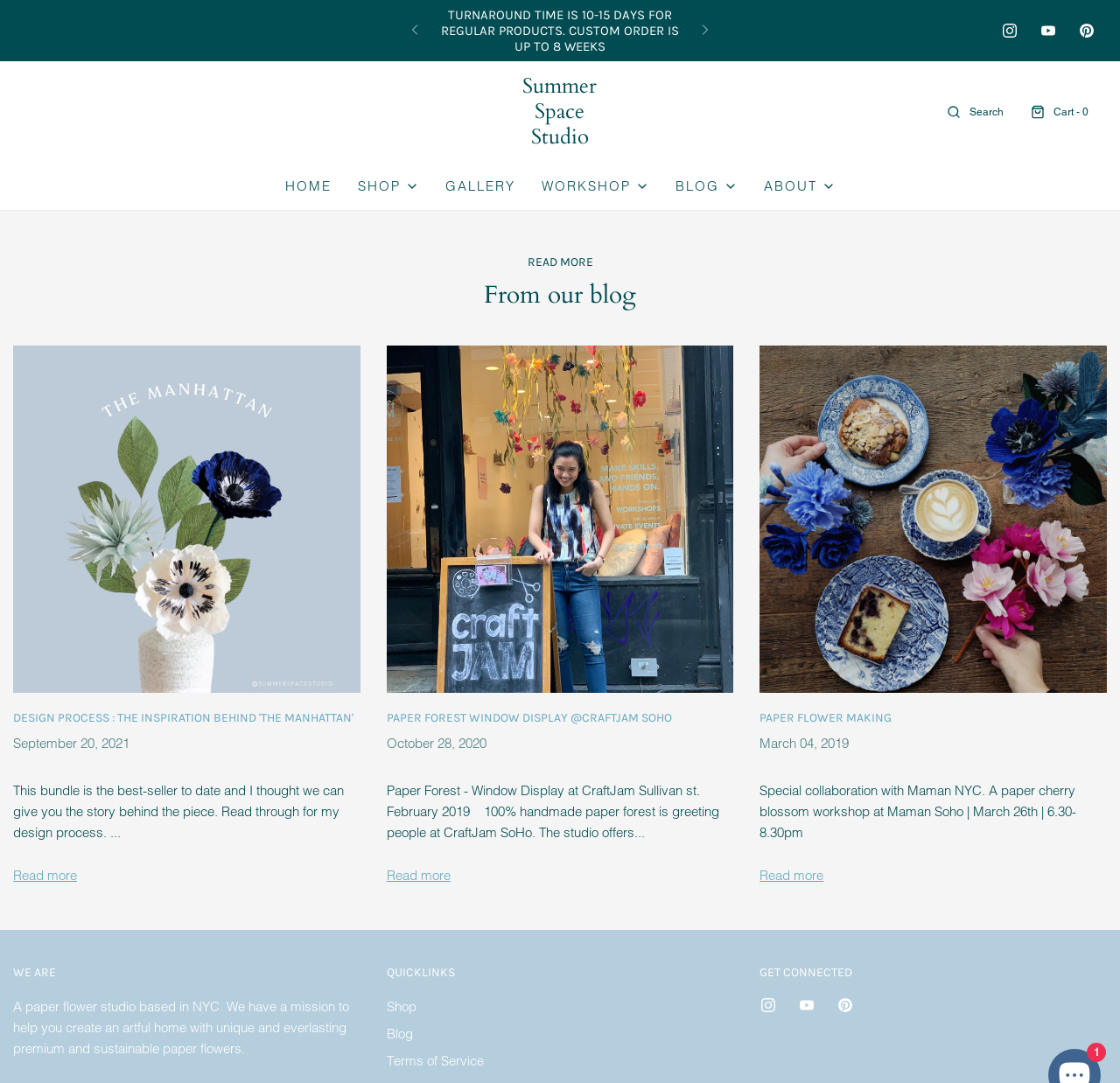Identify the bounding box coordinates of the element to click to follow this instruction: 'Follow the 'Instagram' link'. Ensure the coordinates are four float values between 0 and 1, provided as [left, top, right, bottom].

[0.884, 0.011, 0.919, 0.046]